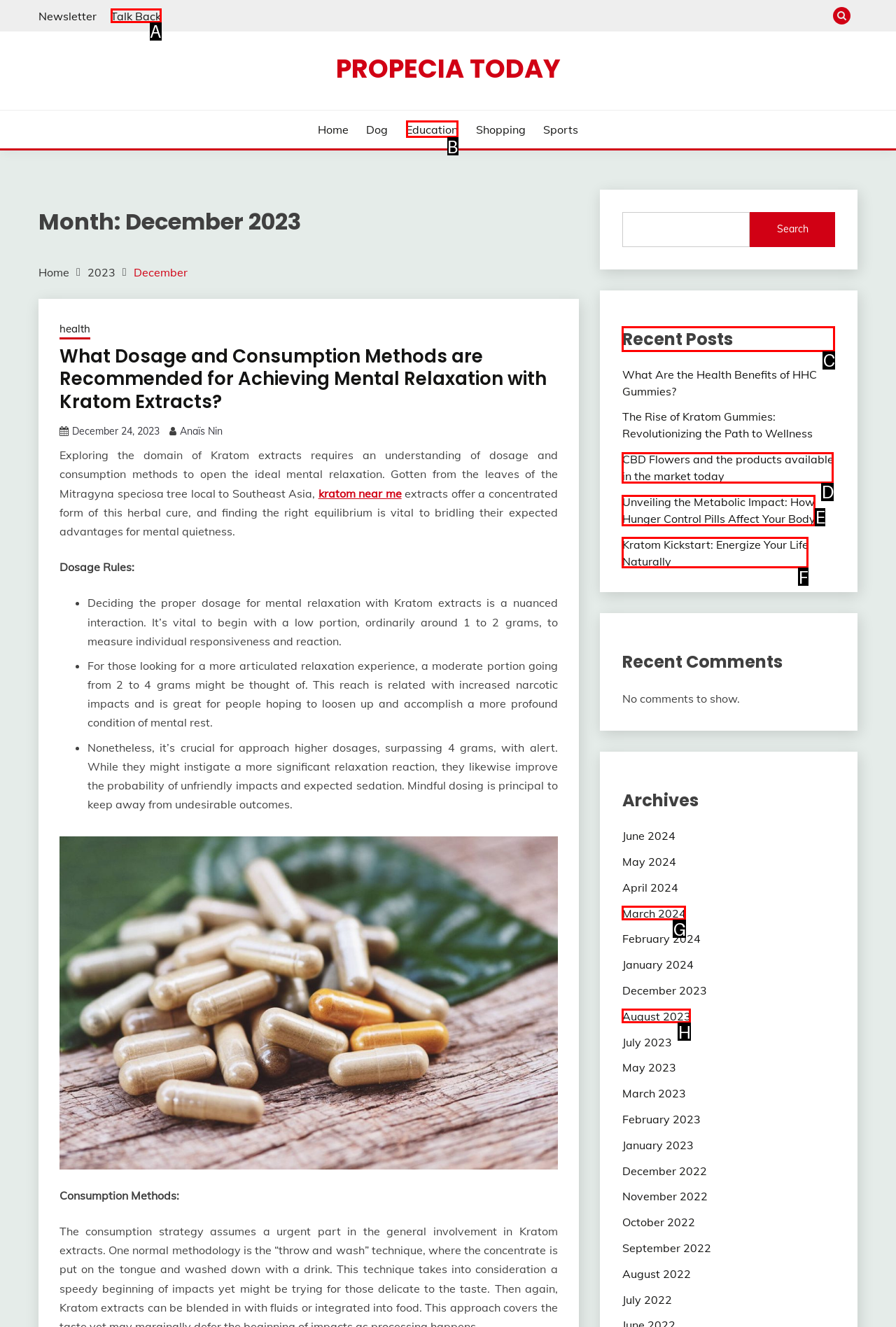Choose the HTML element that needs to be clicked for the given task: View recent posts Respond by giving the letter of the chosen option.

C